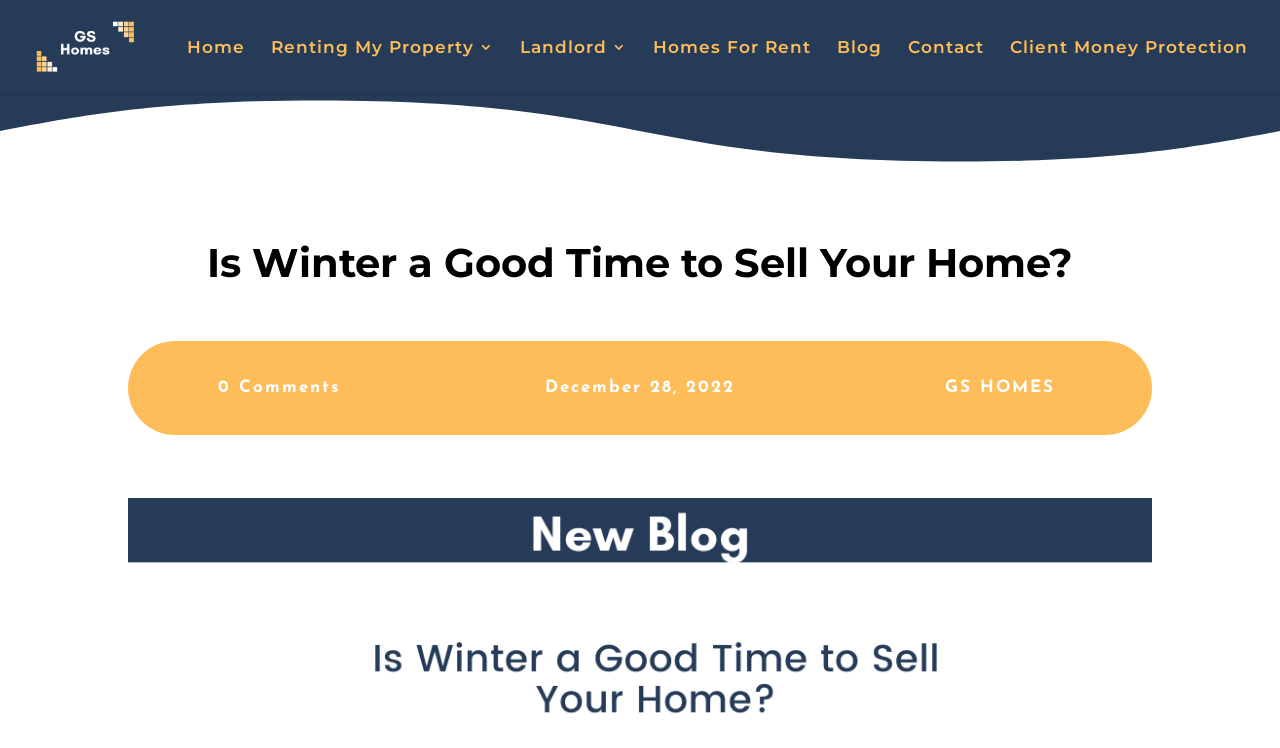Provide the bounding box coordinates of the section that needs to be clicked to accomplish the following instruction: "visit the client money protection page."

[0.789, 0.053, 0.975, 0.126]